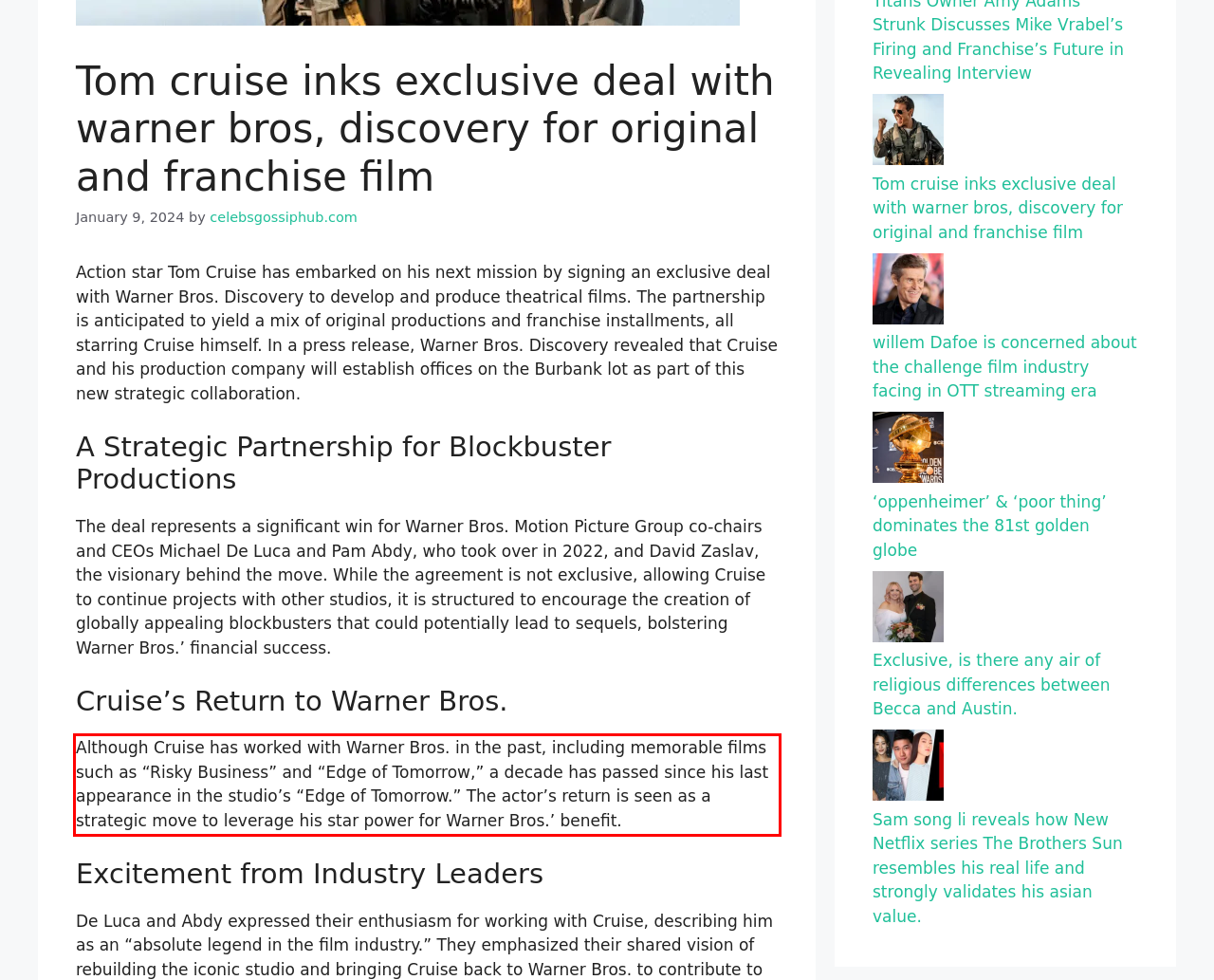Identify the text within the red bounding box on the webpage screenshot and generate the extracted text content.

Although Cruise has worked with Warner Bros. in the past, including memorable films such as “Risky Business” and “Edge of Tomorrow,” a decade has passed since his last appearance in the studio’s “Edge of Tomorrow.” The actor’s return is seen as a strategic move to leverage his star power for Warner Bros.’ benefit.